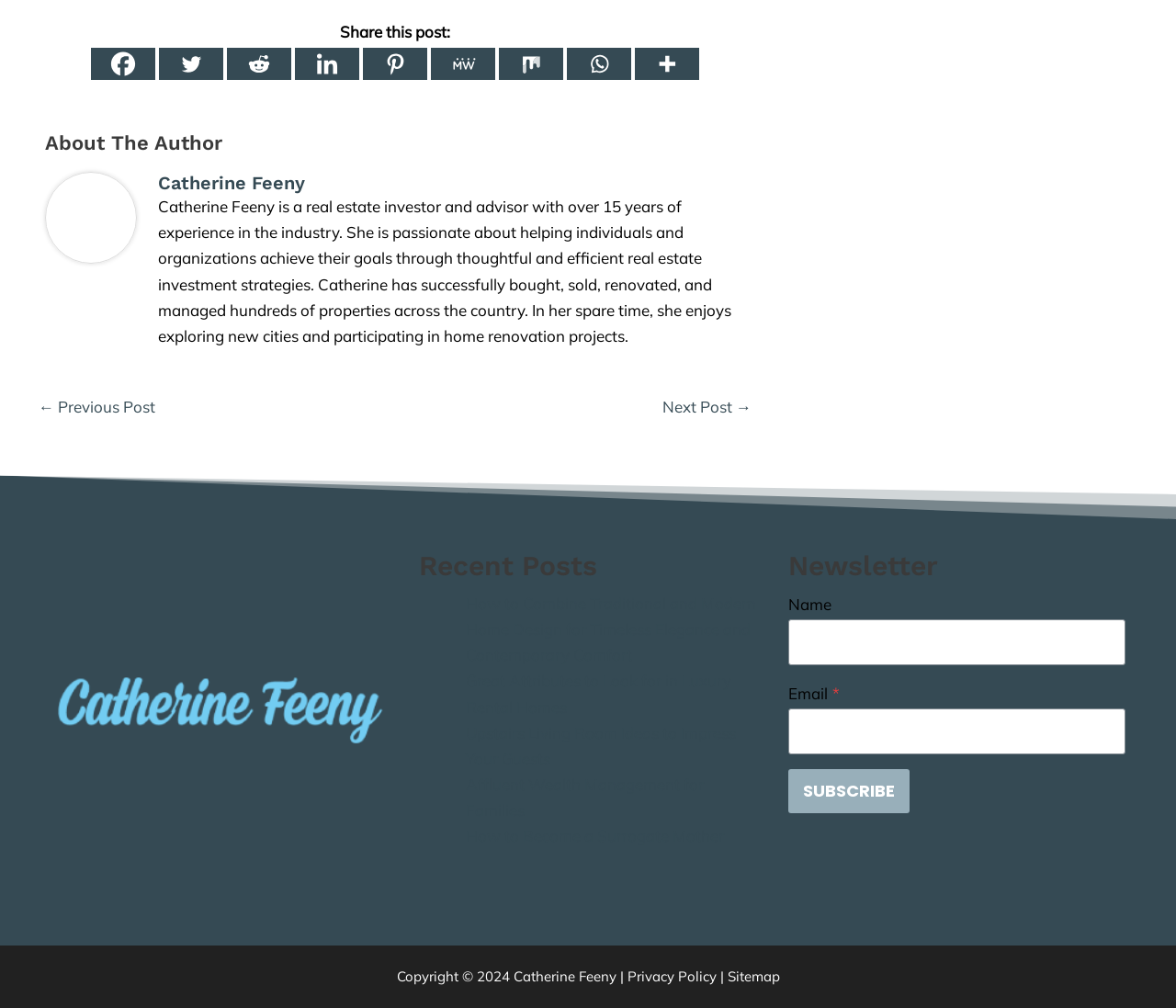Can you find the bounding box coordinates of the area I should click to execute the following instruction: "Read the post about combining traditional and modern home design"?

[0.396, 0.589, 0.643, 0.659]